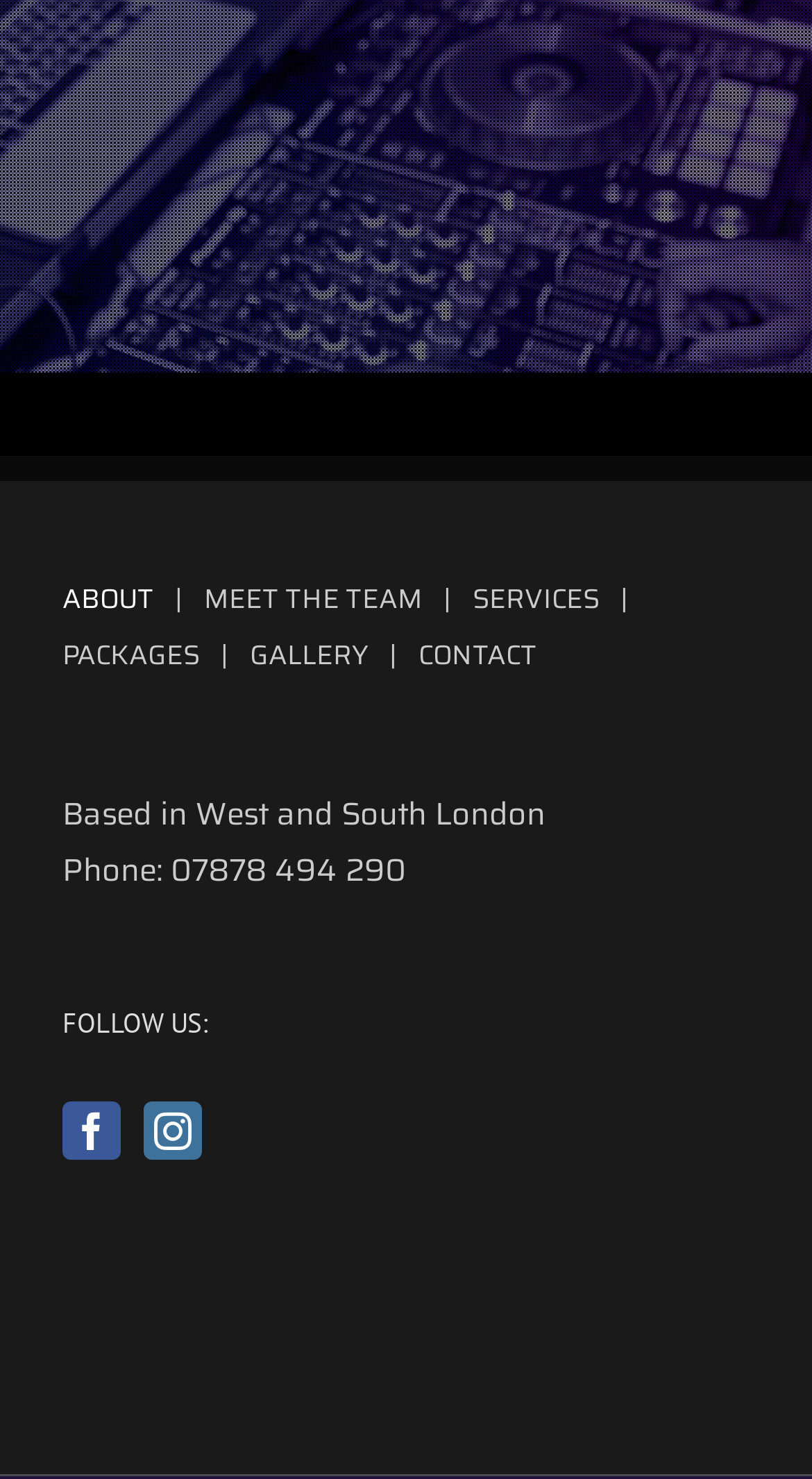Refer to the element description SERVICES and identify the corresponding bounding box in the screenshot. Format the coordinates as (top-left x, top-left y, bottom-right x, bottom-right y) with values in the range of 0 to 1.

[0.582, 0.388, 0.8, 0.421]